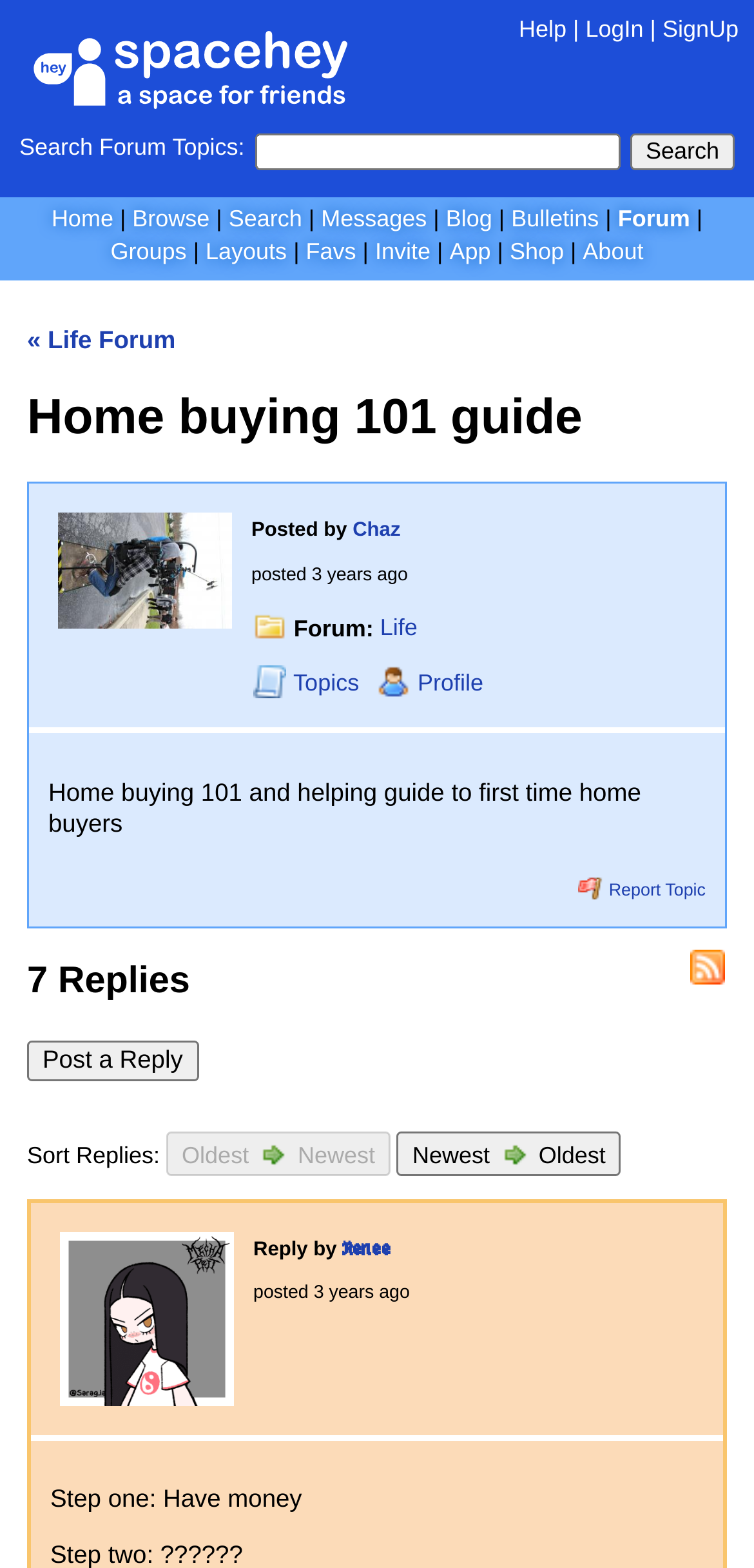Can you find the bounding box coordinates for the element to click on to achieve the instruction: "Post a Reply"?

[0.036, 0.664, 0.263, 0.689]